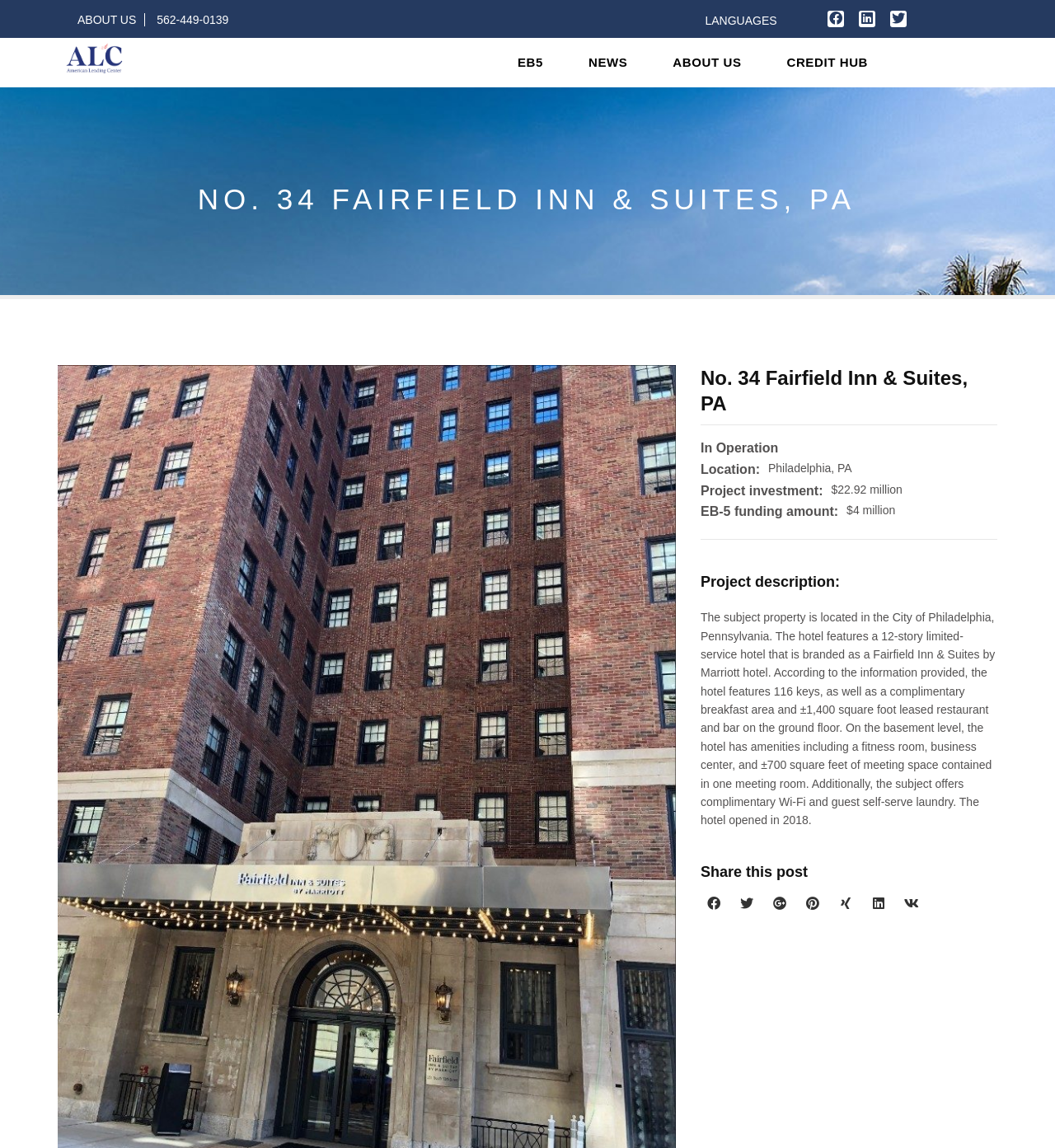Please identify the bounding box coordinates of the element that needs to be clicked to execute the following command: "Read project description". Provide the bounding box using four float numbers between 0 and 1, formatted as [left, top, right, bottom].

[0.664, 0.499, 0.945, 0.516]